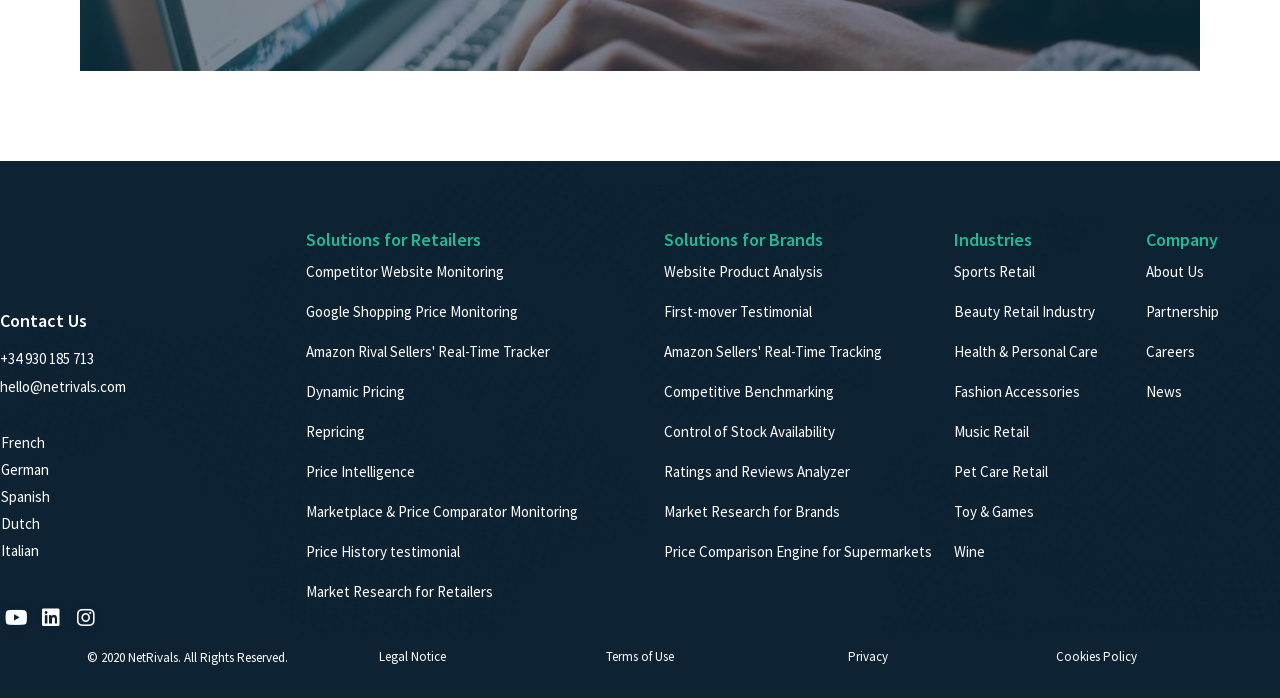Identify the bounding box coordinates for the region to click in order to carry out this instruction: "Visit Youtube". Provide the coordinates using four float numbers between 0 and 1, formatted as [left, top, right, bottom].

[0.0, 0.862, 0.025, 0.908]